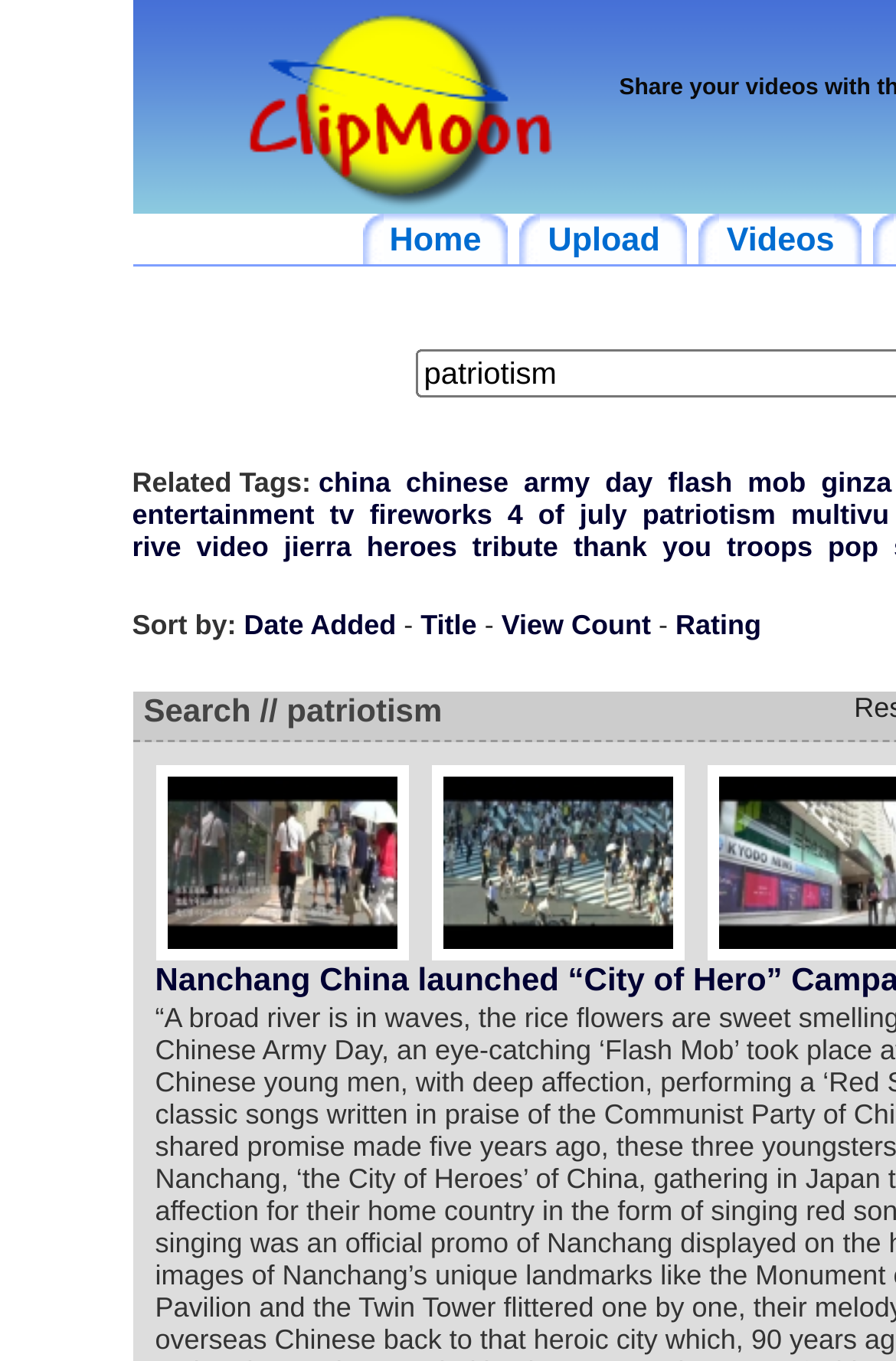Can you specify the bounding box coordinates for the region that should be clicked to fulfill this instruction: "Click on the 'Home' link".

[0.404, 0.157, 0.568, 0.194]